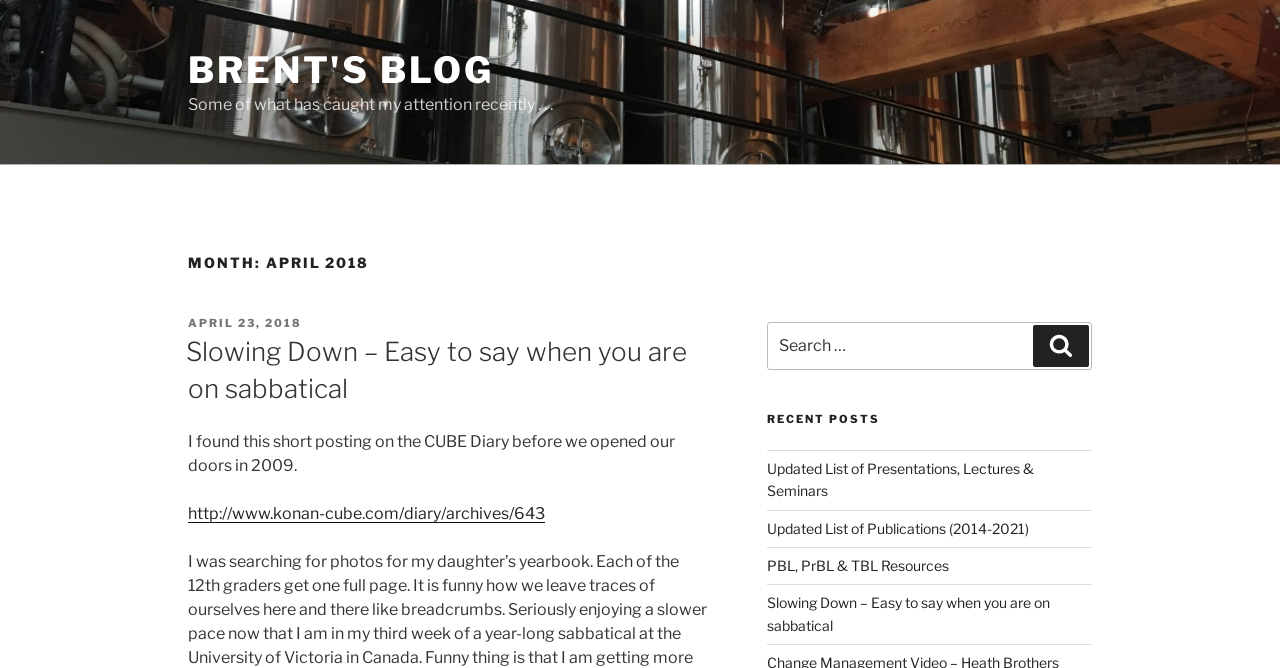What is the purpose of the search box?
Refer to the image and provide a thorough answer to the question.

I determined the answer by looking at the search box and the text 'Search for:' next to it, which suggests that the search box is used to search for blog posts.